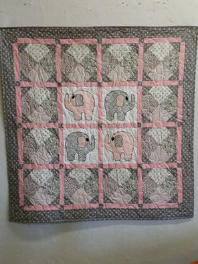Thoroughly describe the content and context of the image.

The image showcases a charming quilt featuring a delightful elephant theme. This quilt is designed with a grid layout, consisting of multiple squares, each bordered with a soft pink fabric. Within the central squares, adorable elephant motifs are displayed, alternating between gray and light pink. The surrounding patterns feature intricate designs in muted tones, enhancing the quilt's overall aesthetic. This piece would make a perfect addition to a child's room or a cozy nursery, combining warmth and playful artistry. The quilt’s soft texture and inviting colors create a comforting atmosphere, ideal for snuggling or decoration.